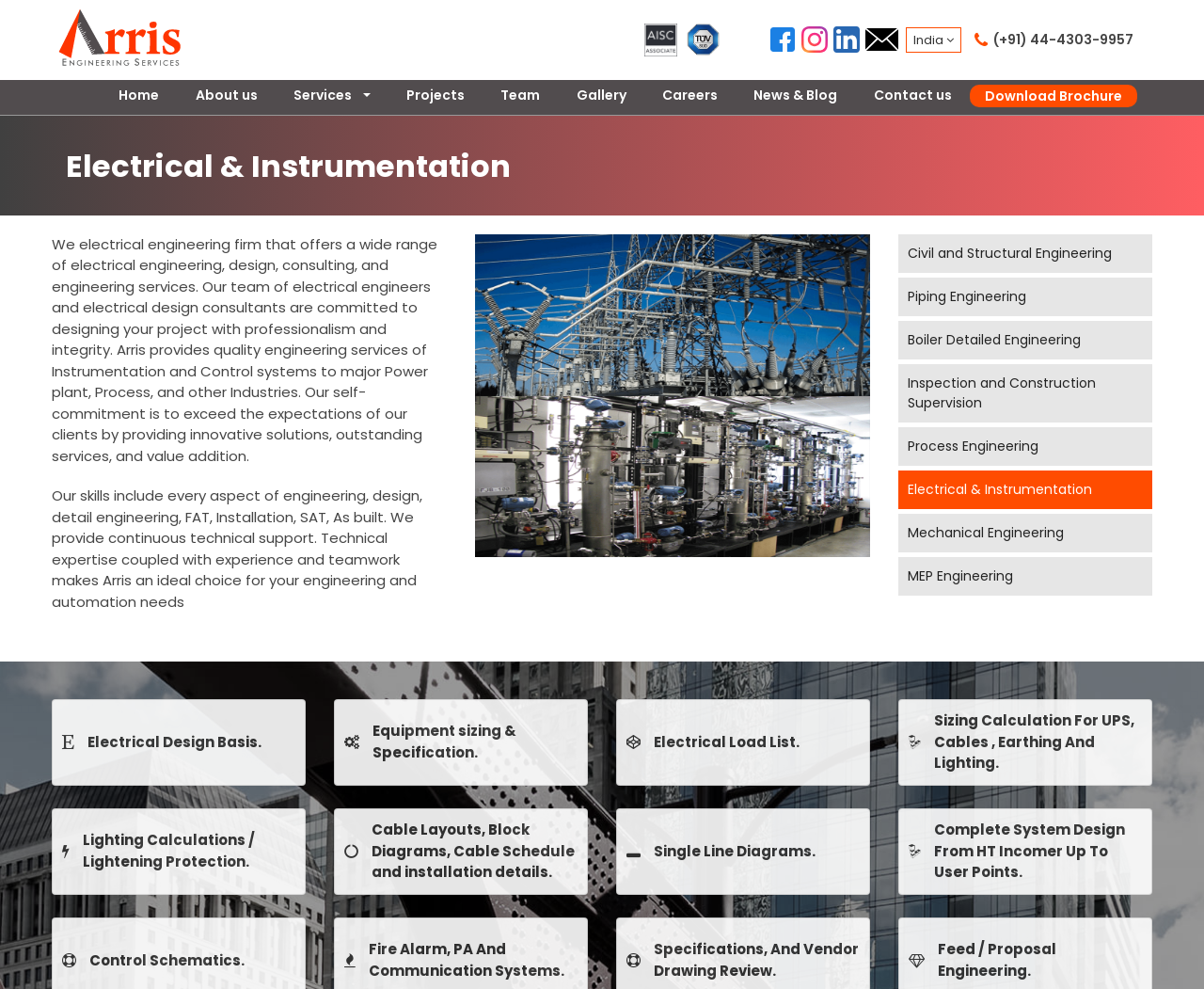Answer the question briefly using a single word or phrase: 
What are the social media links at the top right?

facebook, instagram, linked in, mail